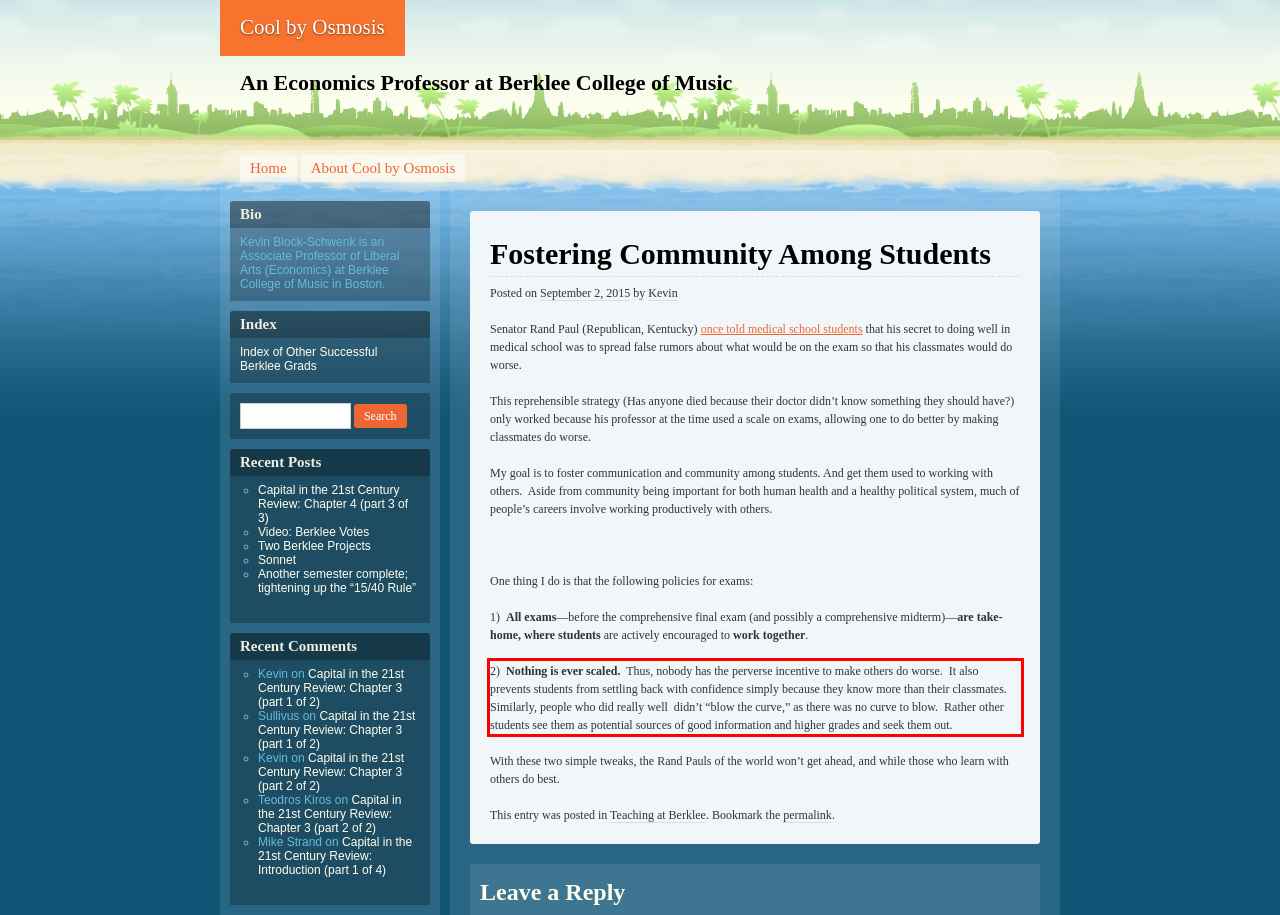Review the webpage screenshot provided, and perform OCR to extract the text from the red bounding box.

2) Nothing is ever scaled. Thus, nobody has the perverse incentive to make others do worse. It also prevents students from settling back with confidence simply because they know more than their classmates. Similarly, people who did really well didn’t “blow the curve,” as there was no curve to blow. Rather other students see them as potential sources of good information and higher grades and seek them out.